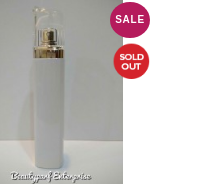What is the size of the perfume bottle?
Please answer the question with a single word or phrase, referencing the image.

100ml